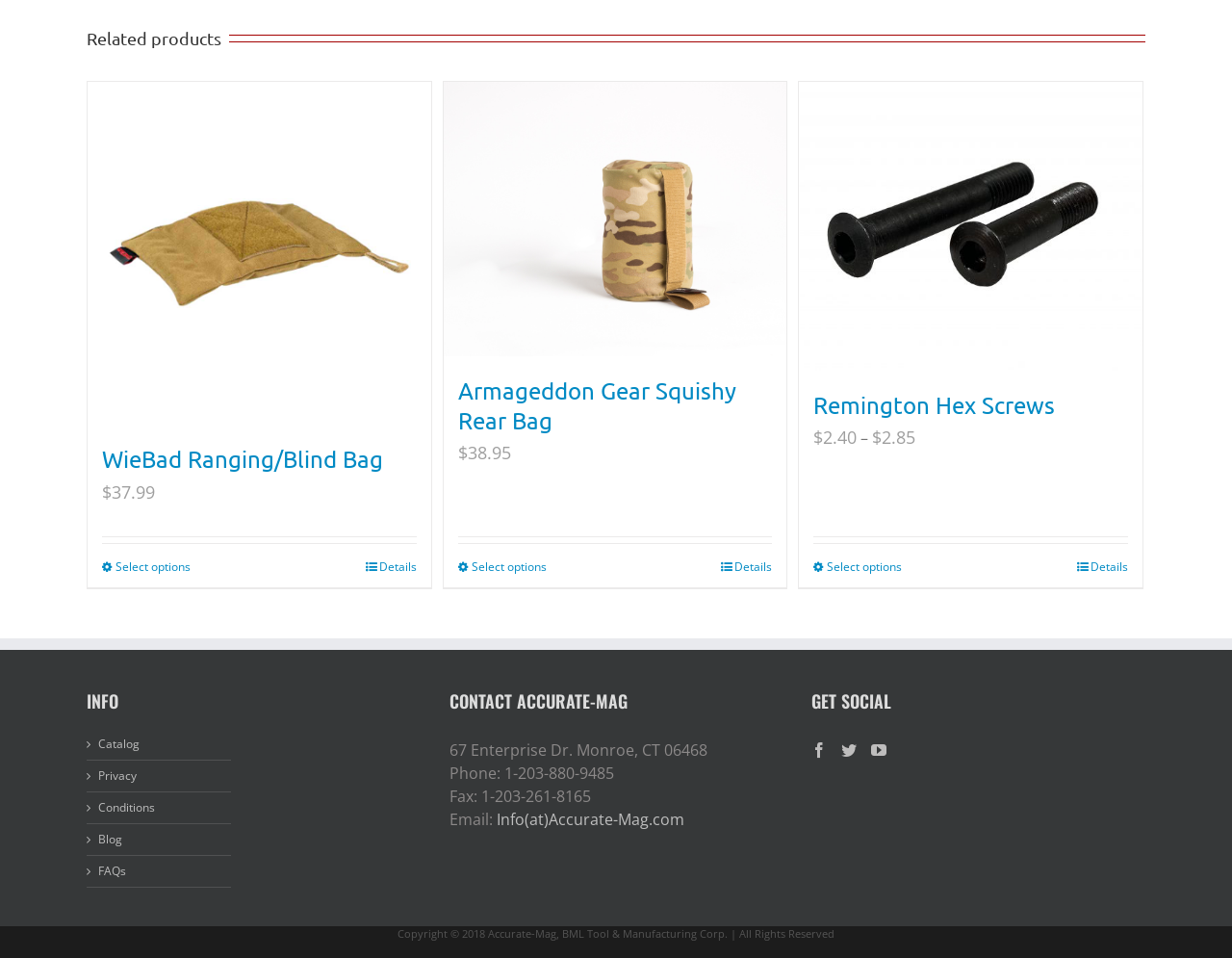How many products are listed on this page?
Using the information from the image, provide a comprehensive answer to the question.

I counted the number of product headings on the page, which are 'WieBad Ranging/Blind Bag', 'Armageddon Gear Squishy Rear Bag', and 'Remington Hex Screws'. Therefore, there are 3 products listed on this page.